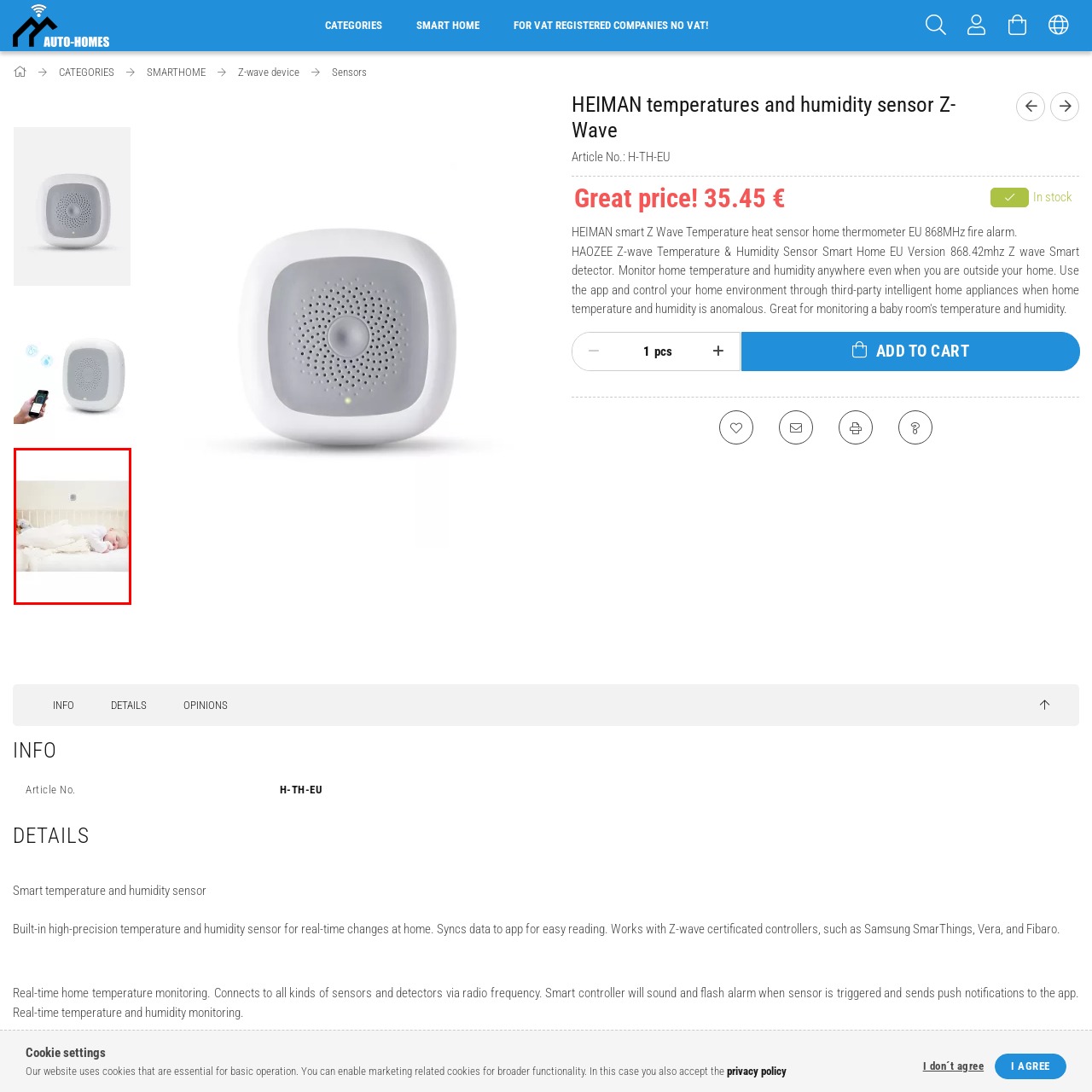What is the plush object near the crib?
Carefully examine the content inside the red bounding box and give a detailed response based on what you observe.

The plush object near the crib is a teddy bear, which adds a touch of warmth and companionship to the nursery setting, creating a cozy atmosphere for the baby.